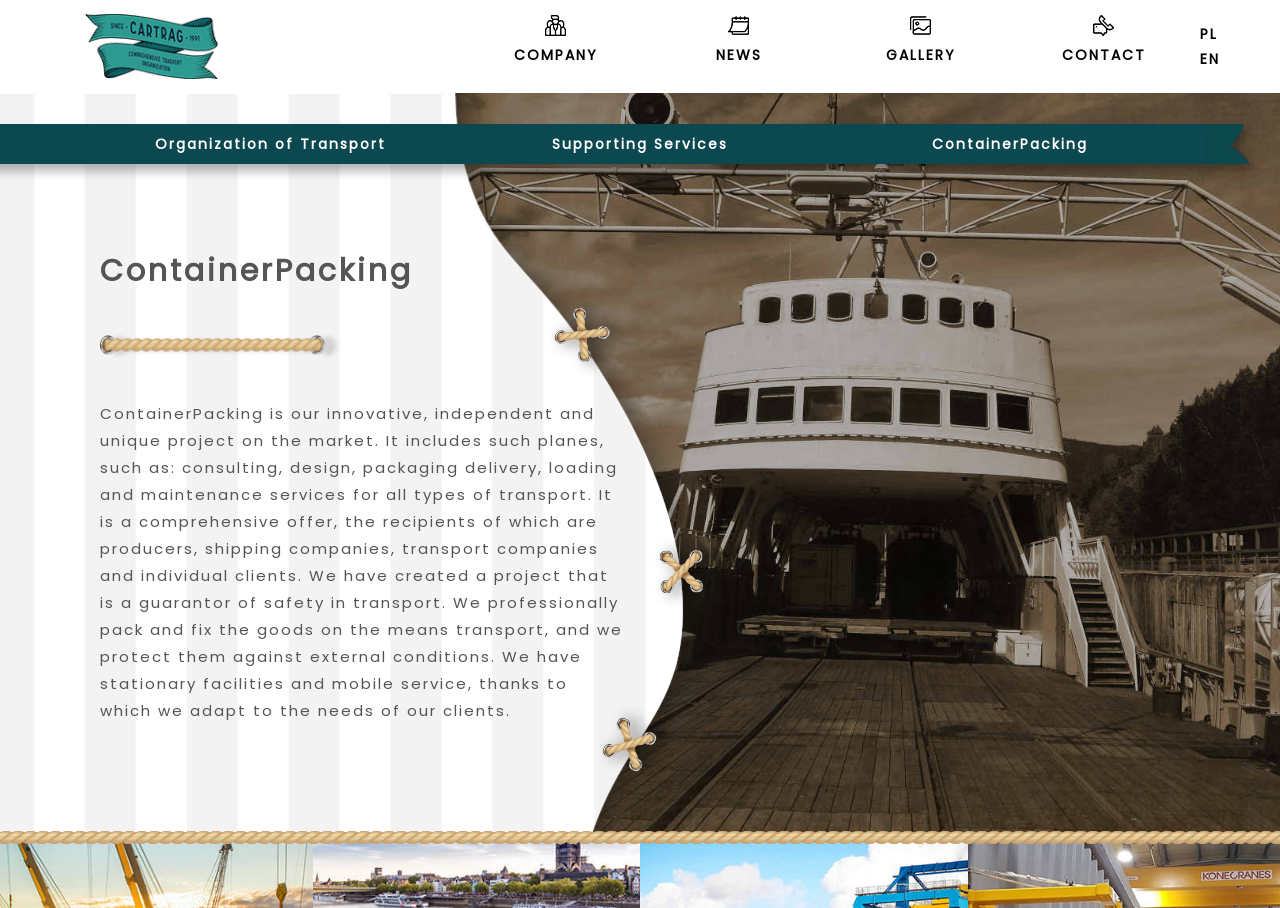Locate the bounding box coordinates of the clickable area to execute the instruction: "Contact us". Provide the coordinates as four float numbers between 0 and 1, represented as [left, top, right, bottom].

[0.791, 0.0, 0.934, 0.103]